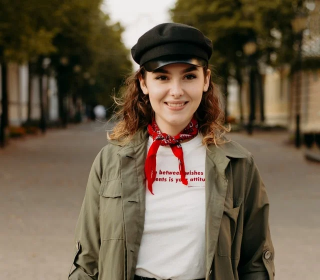Provide a thorough description of the image presented.

The image features a young woman standing confidently on a tree-lined street, showcasing a blend of casual and stylish attire. She dons a green military-style jacket over a white t-shirt, which is accented with a striking red scarf tied around her neck, adding a pop of color to her outfit. A black cap completes her look, giving her a chic yet relaxed vibe. The background reveals a charming walkway flanked by trees, creating a pleasant and inviting atmosphere, perfect for a stroll or an afternoon out. The woman's bright smile and approachable demeanor suggest a sense of ease and confidence as she engages with her surroundings.